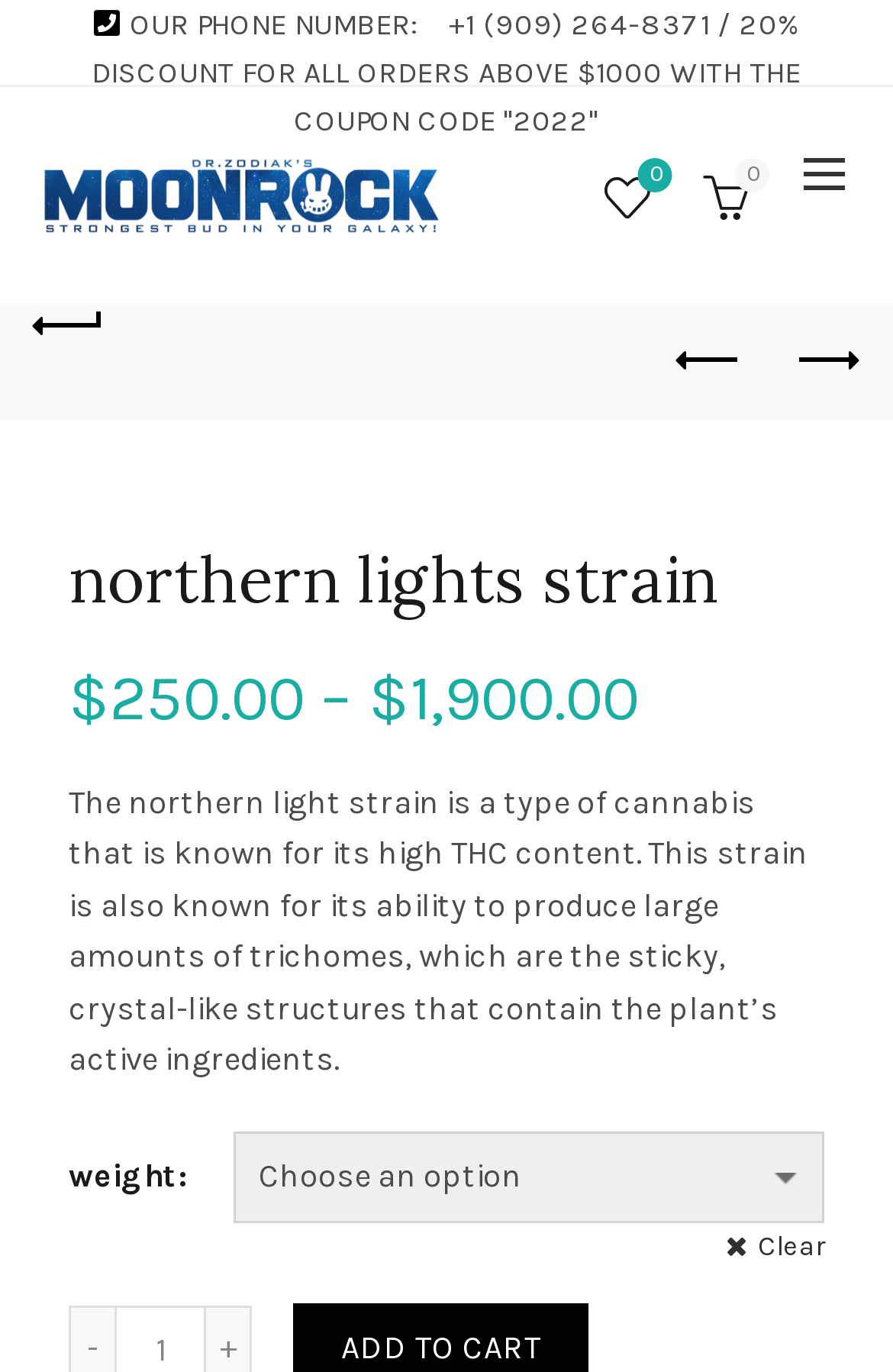Locate the bounding box of the UI element with the following description: "Clear".

[0.813, 0.893, 0.923, 0.925]